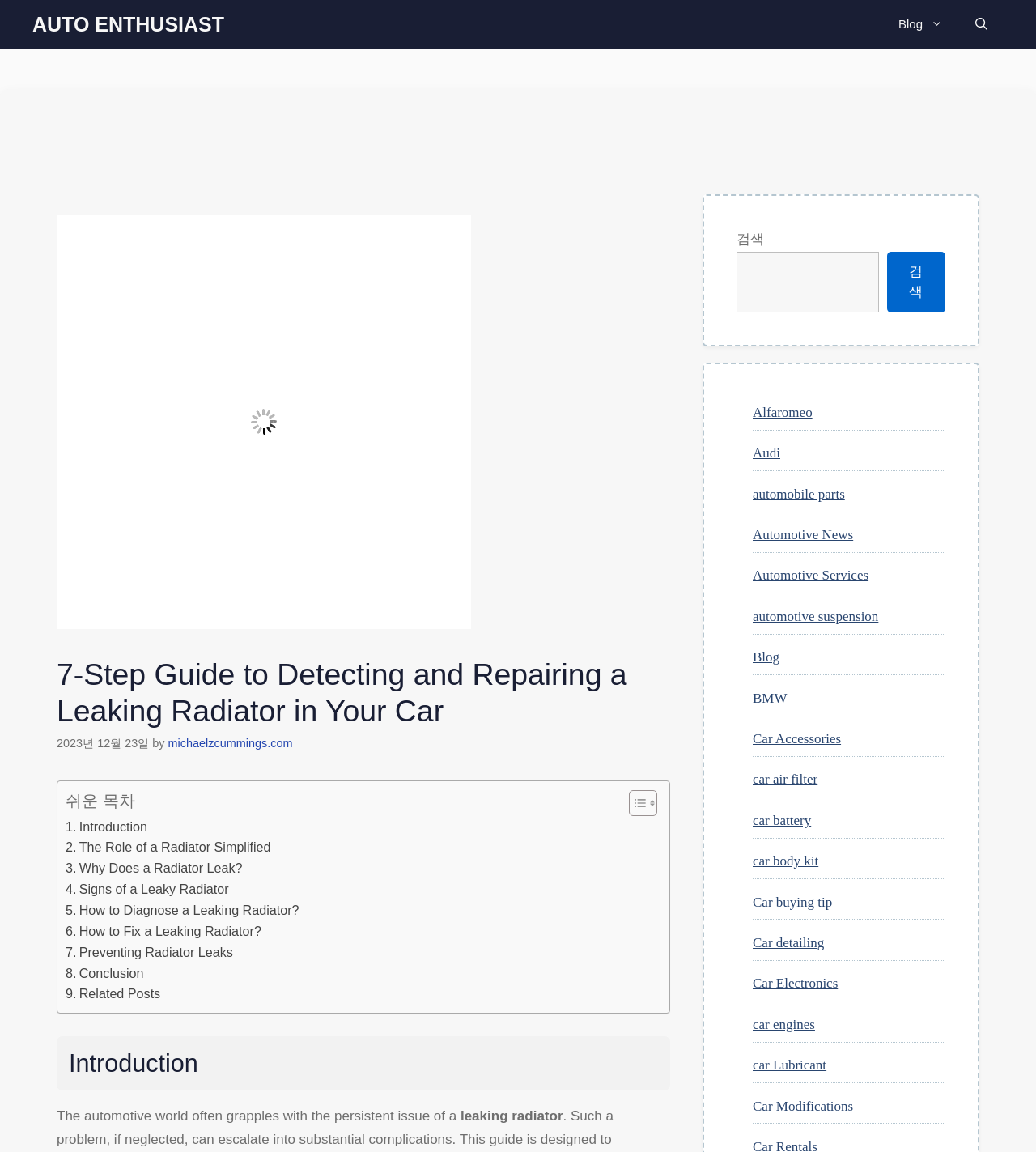Can you find and provide the title of the webpage?

7-Step Guide to Detecting and Repairing a Leaking Radiator in Your Car